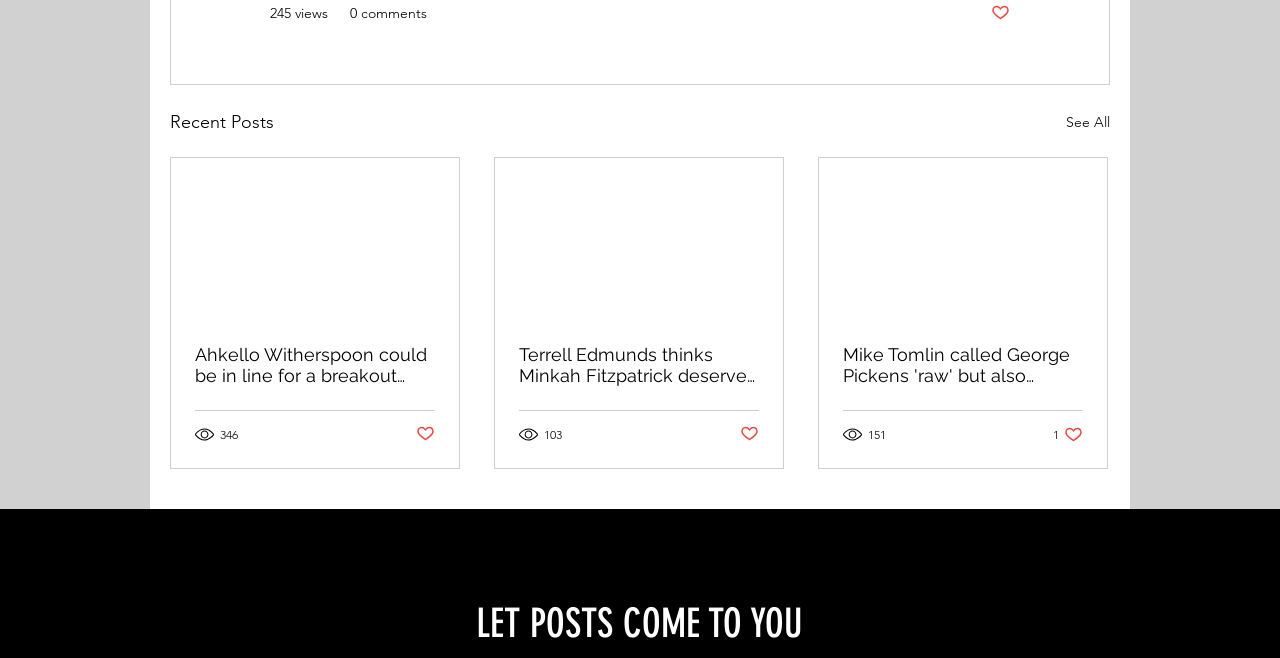Highlight the bounding box of the UI element that corresponds to this description: "See All".

[0.833, 0.157, 0.867, 0.202]